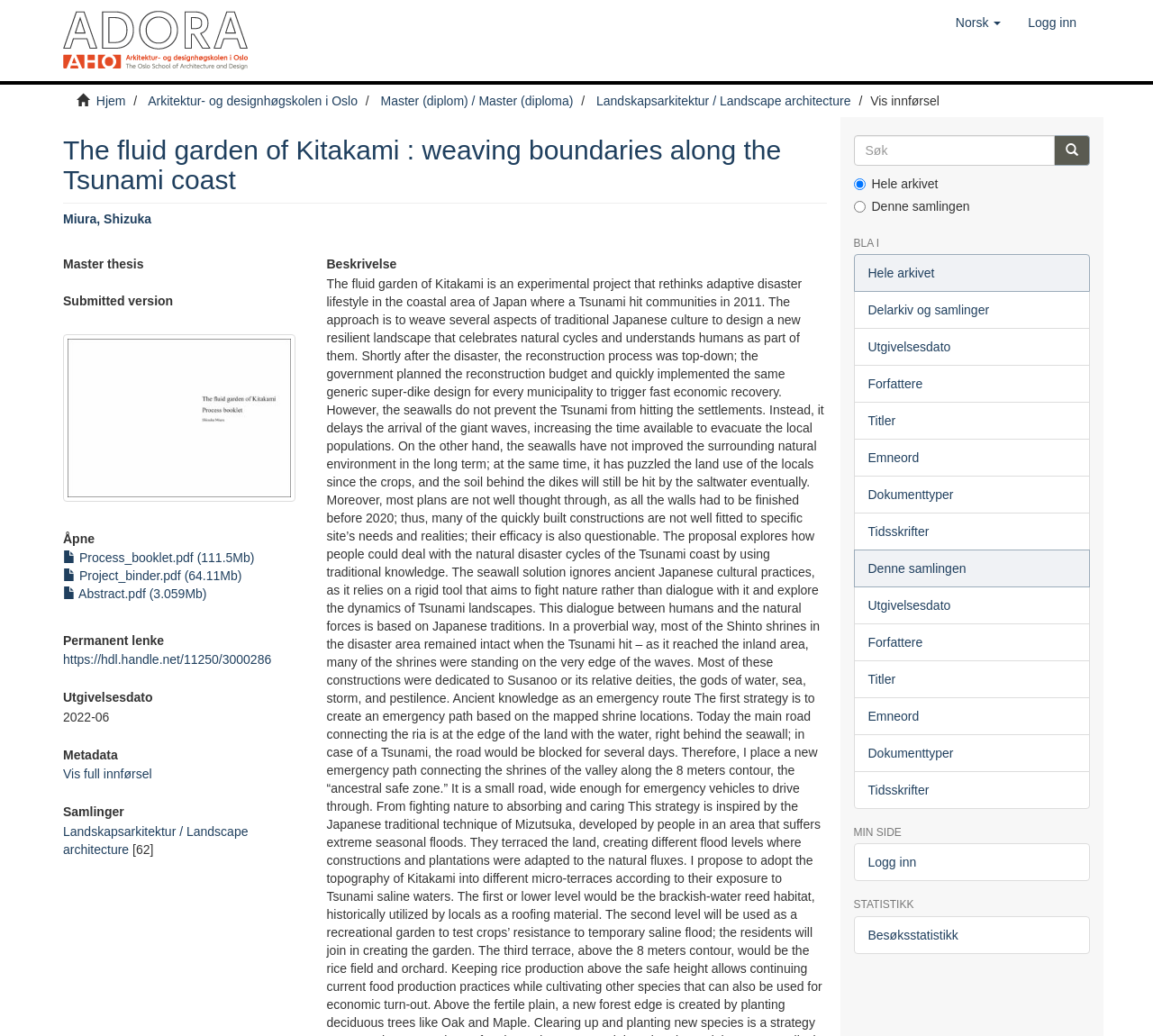How many PDF files are available for download?
Look at the screenshot and respond with a single word or phrase.

3